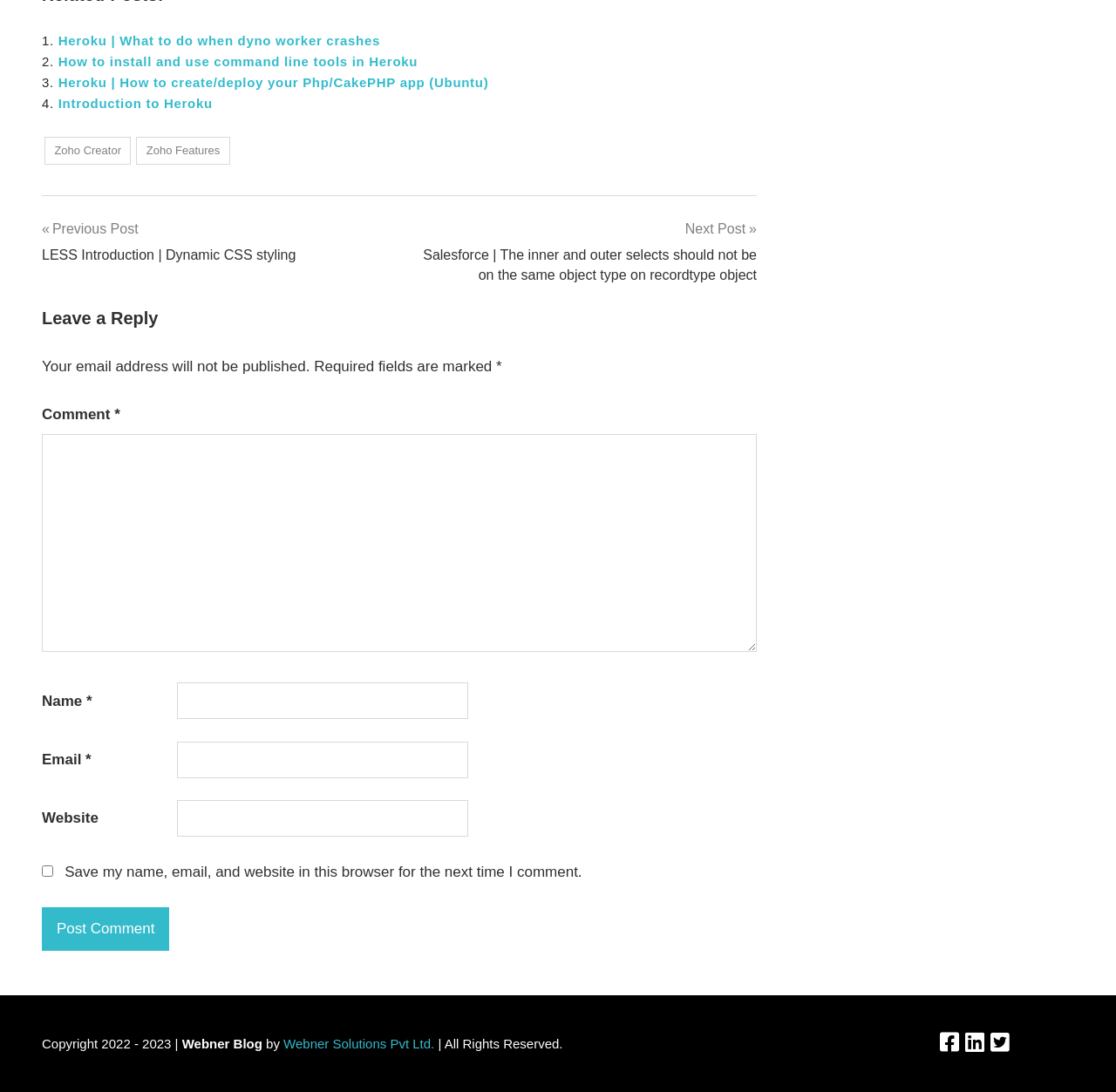Please specify the bounding box coordinates of the clickable region to carry out the following instruction: "Click on the 'Heroku | What to do when dyno worker crashes' link". The coordinates should be four float numbers between 0 and 1, in the format [left, top, right, bottom].

[0.052, 0.031, 0.341, 0.044]